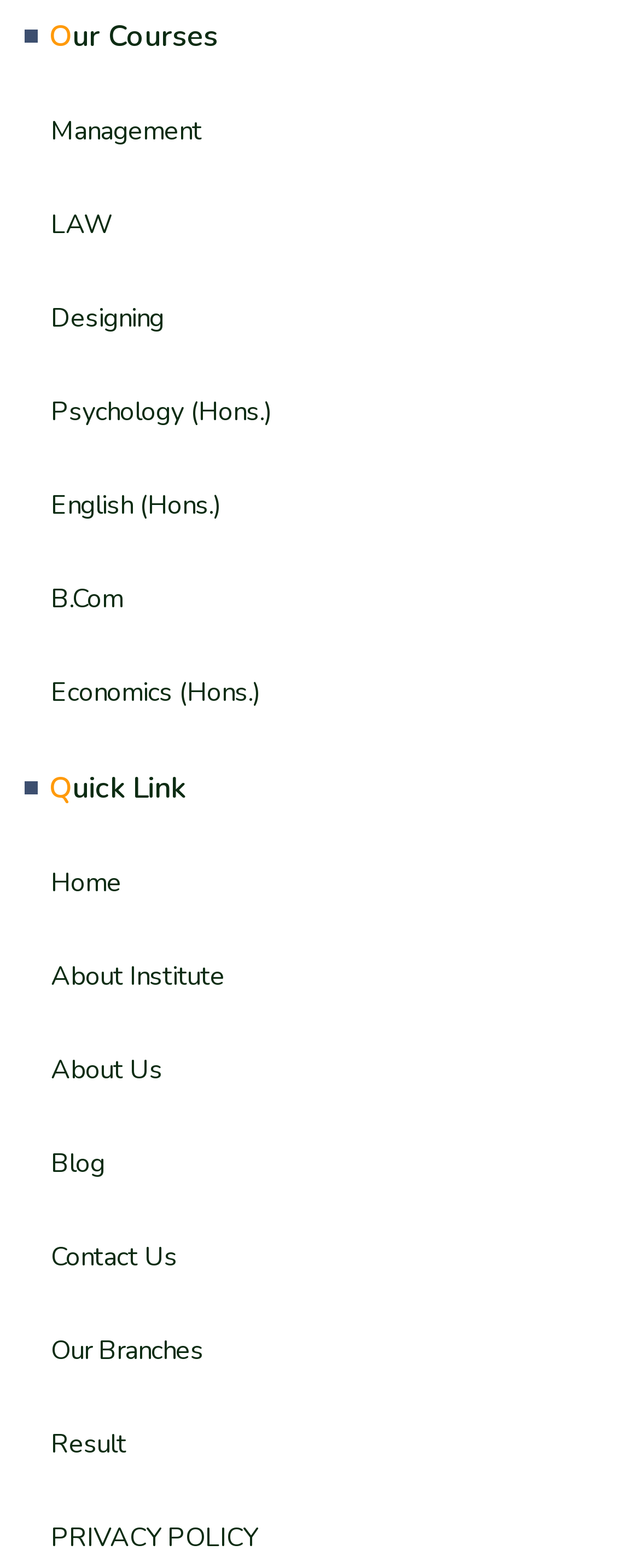What is the last link under 'Our Courses'?
Please answer using one word or phrase, based on the screenshot.

Economics (Hons.)